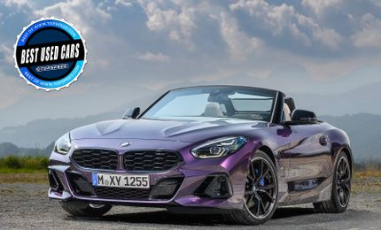Analyze the image and describe all key details you can observe.

A striking purple 2023 BMW Z4 is showcased in this image, highlighting its sleek, sporty design and convertible top. The car, positioned against a dramatic backdrop of rolling hills and a cloudy sky, exudes a sense of elegance and performance. It features distinctive front grilles and sharp headlights, all complemented by stylish alloy wheels. Superimposed on the image is a badge that reads "BEST USED CARS," indicating the car's recognition in the automotive industry. This combination of aesthetic appeal and prestigious acknowledgment makes the BMW Z4 a standout choice for car enthusiasts and potential buyers alike.